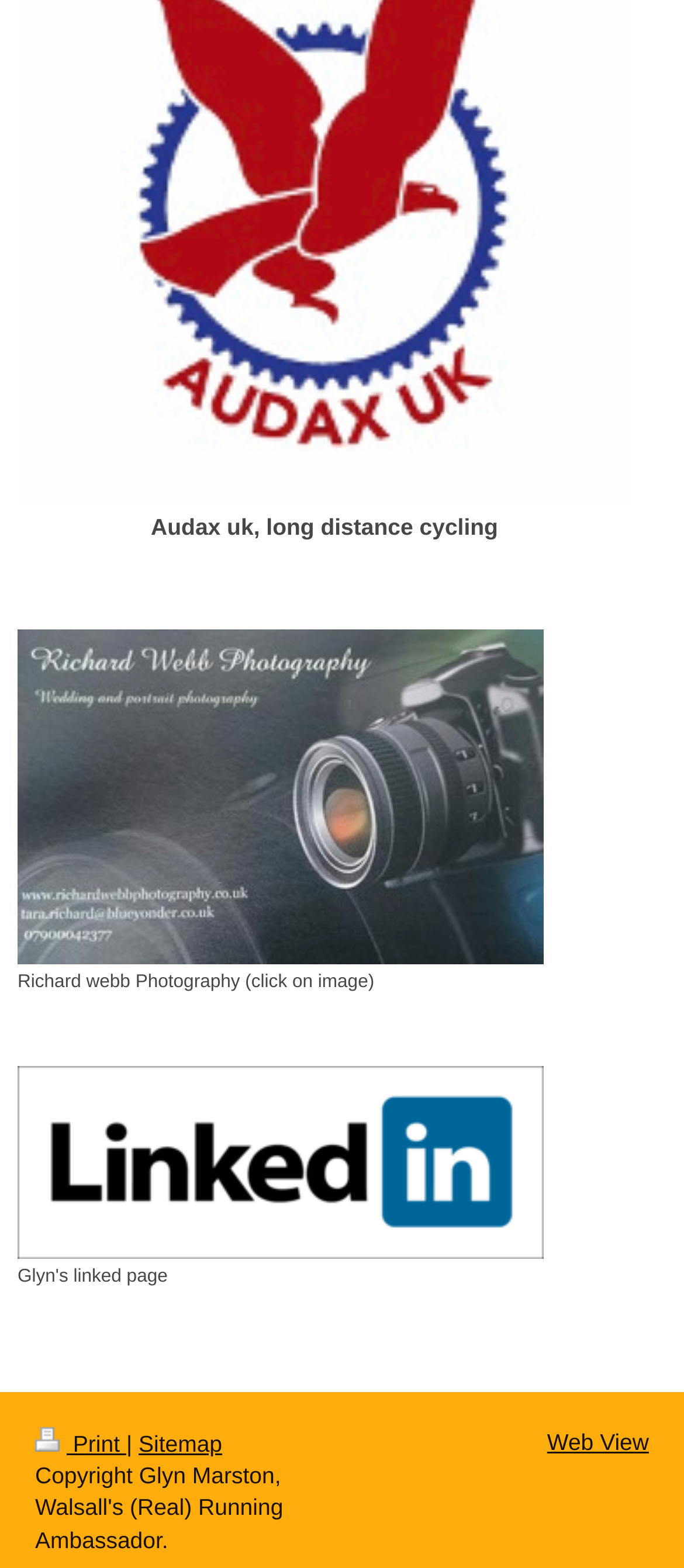What is the main topic of this webpage?
Using the image, respond with a single word or phrase.

Long distance cycling